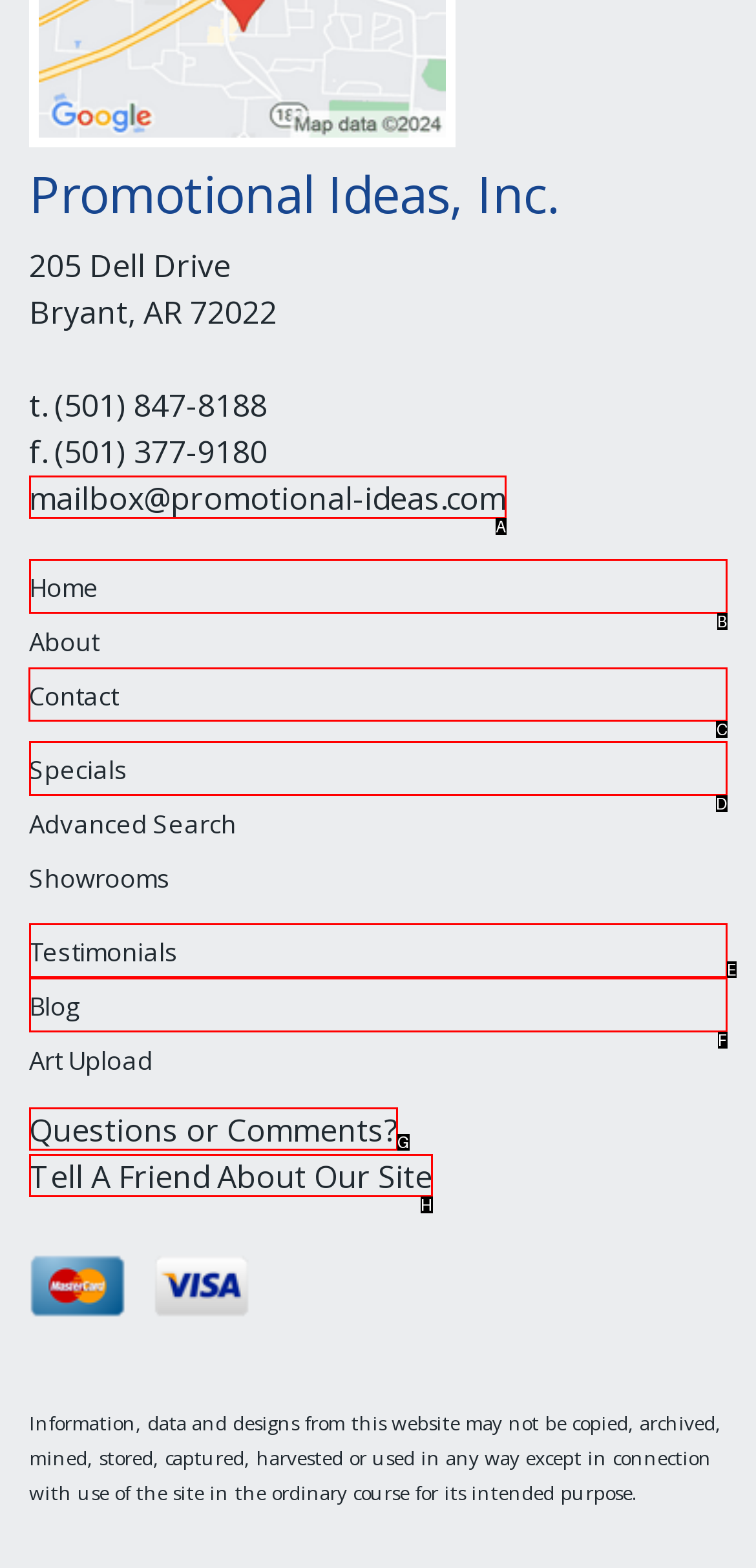For the task "Contact us", which option's letter should you click? Answer with the letter only.

C